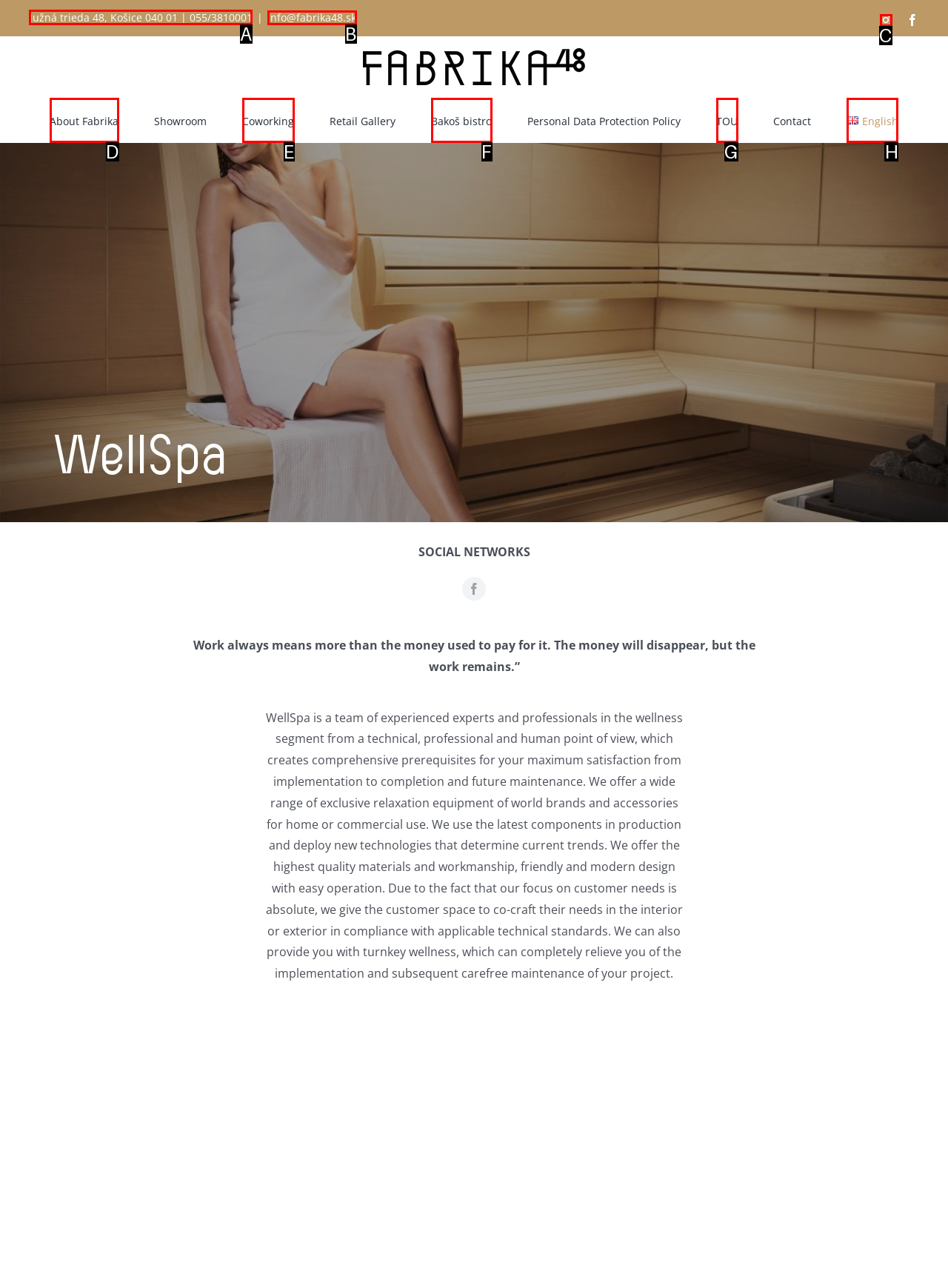To perform the task "Read the latest news", which UI element's letter should you select? Provide the letter directly.

None